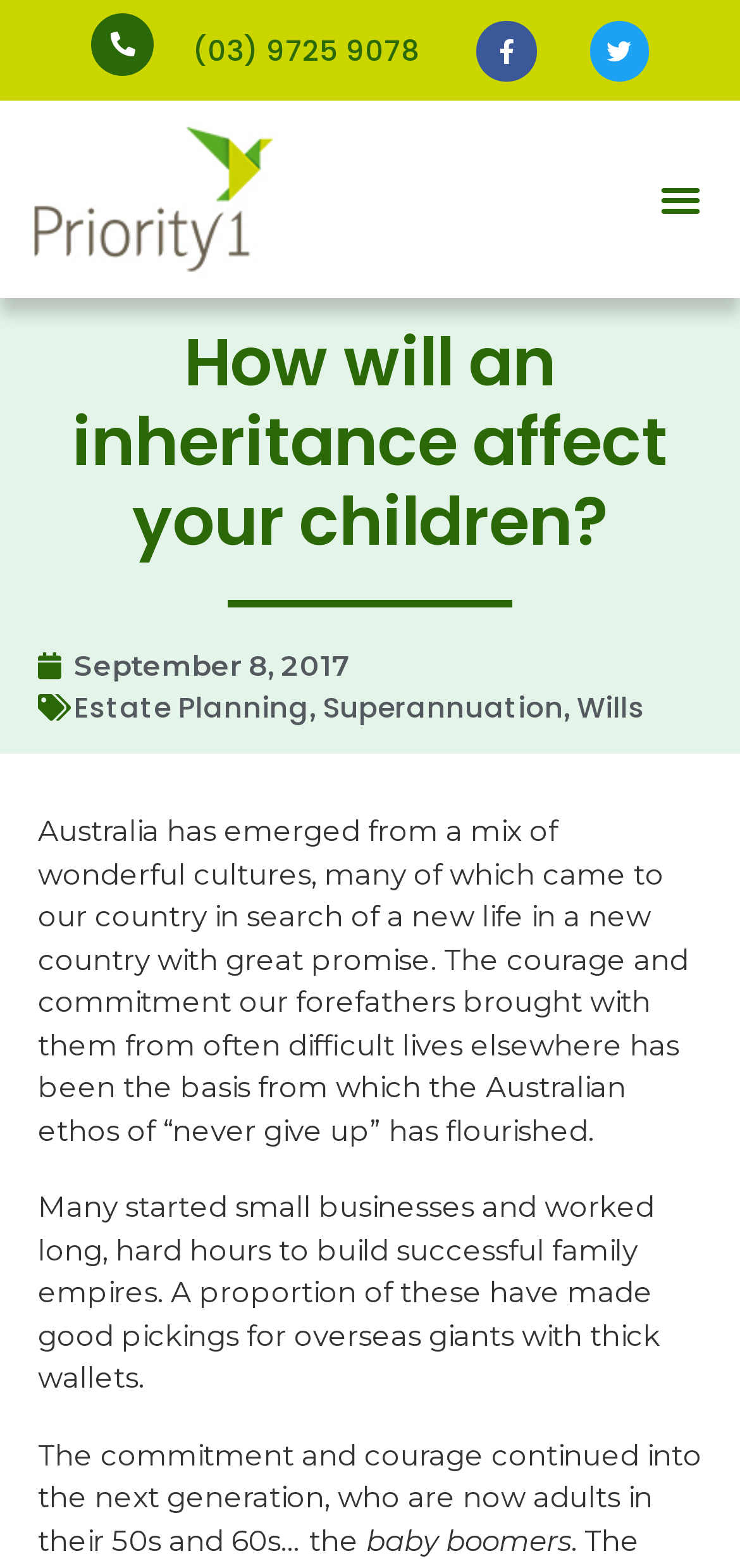Locate the bounding box coordinates of the UI element described by: "alt="Priority 1 Financial Advisors Melbourne"". Provide the coordinates as four float numbers between 0 and 1, formatted as [left, top, right, bottom].

[0.038, 0.076, 0.462, 0.178]